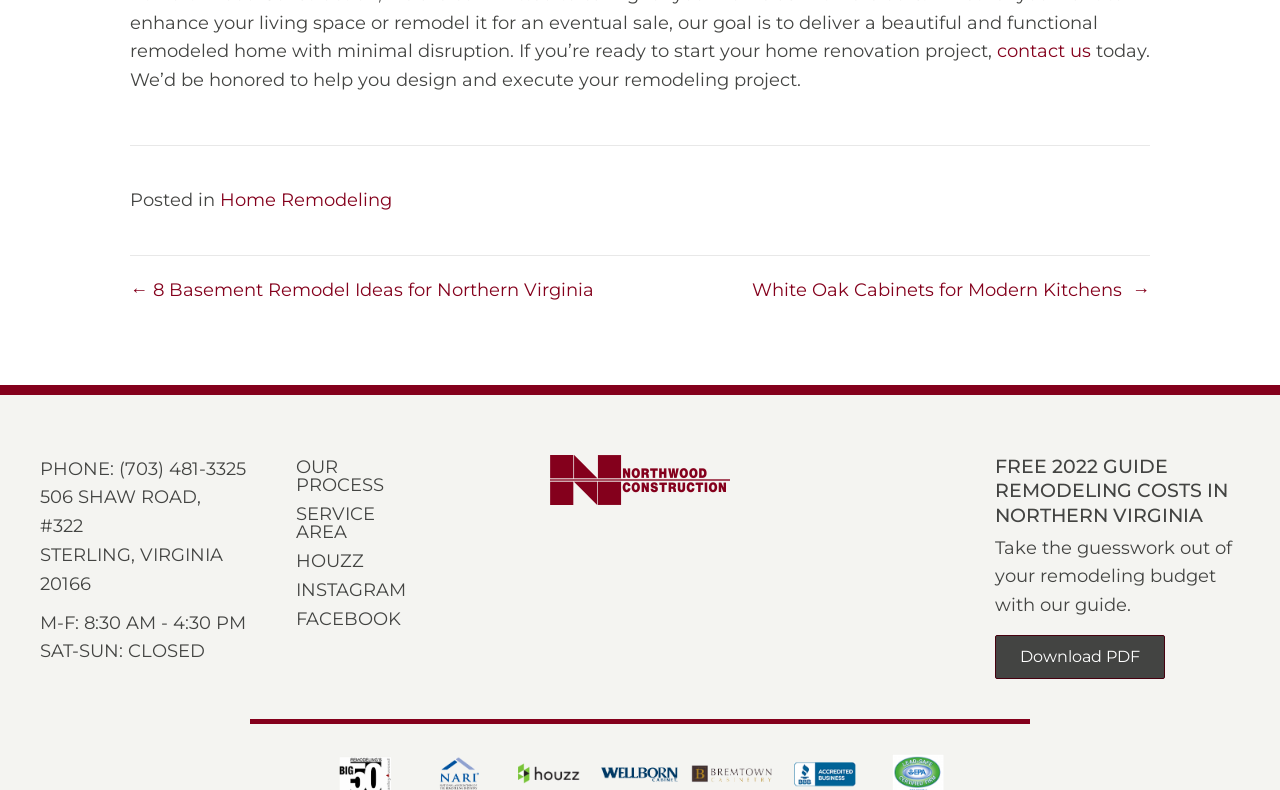What are the business hours of the company?
Give a thorough and detailed response to the question.

The business hours of the company can be found in the bottom left section of the webpage, where the address and contact information are listed.